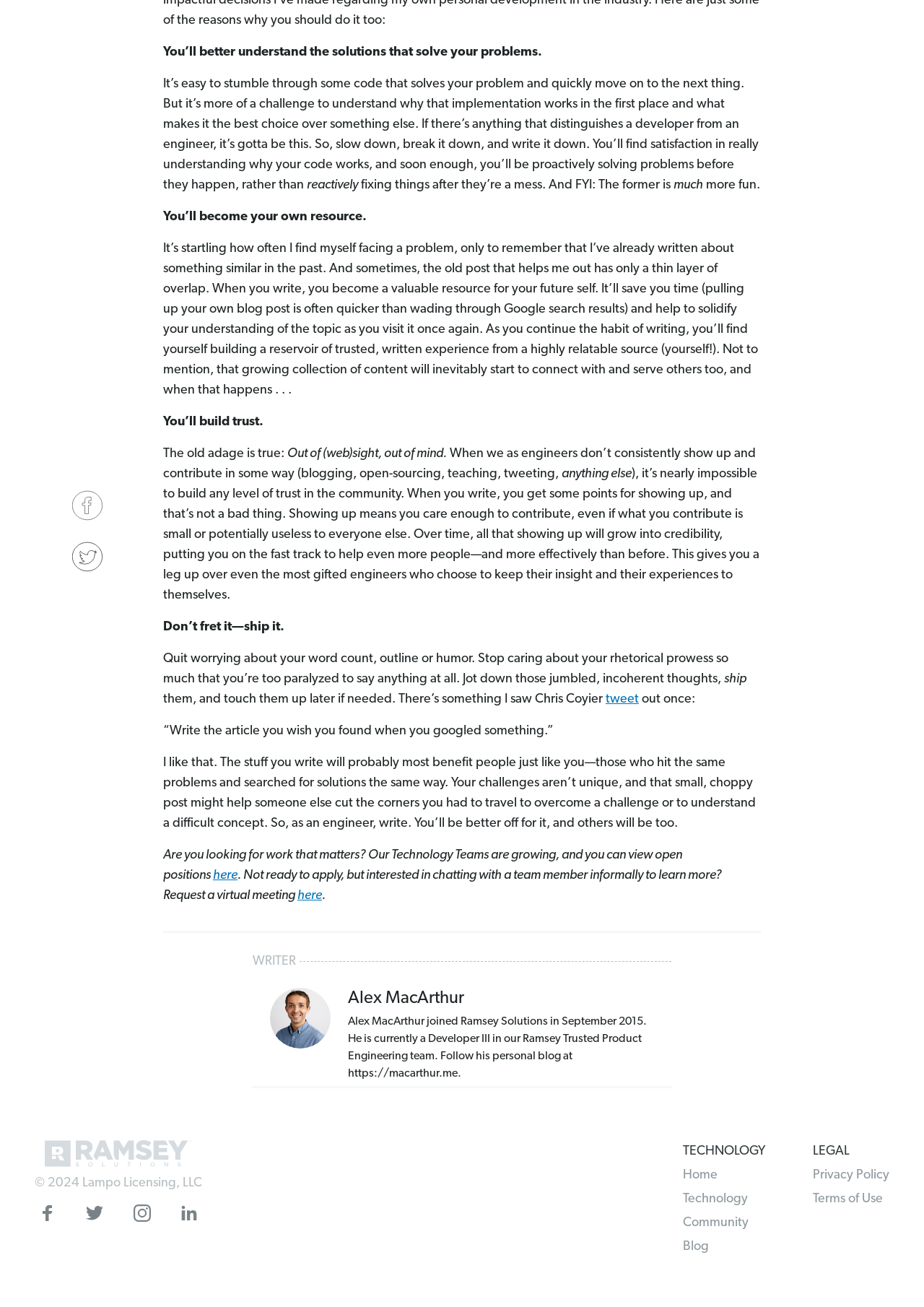Please specify the bounding box coordinates of the region to click in order to perform the following instruction: "View open positions".

[0.177, 0.648, 0.738, 0.675]